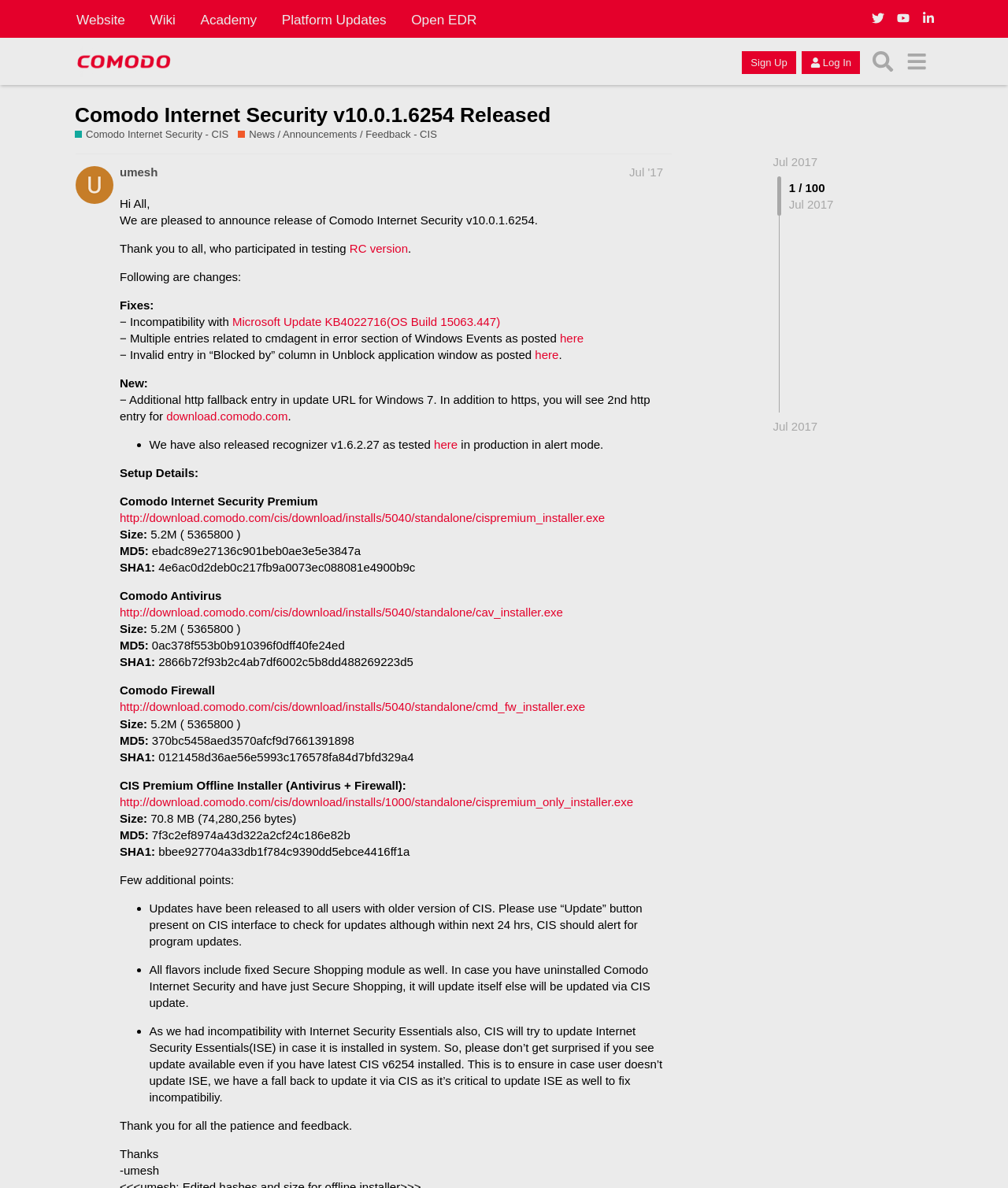Could you indicate the bounding box coordinates of the region to click in order to complete this instruction: "Search for something".

[0.859, 0.038, 0.892, 0.066]